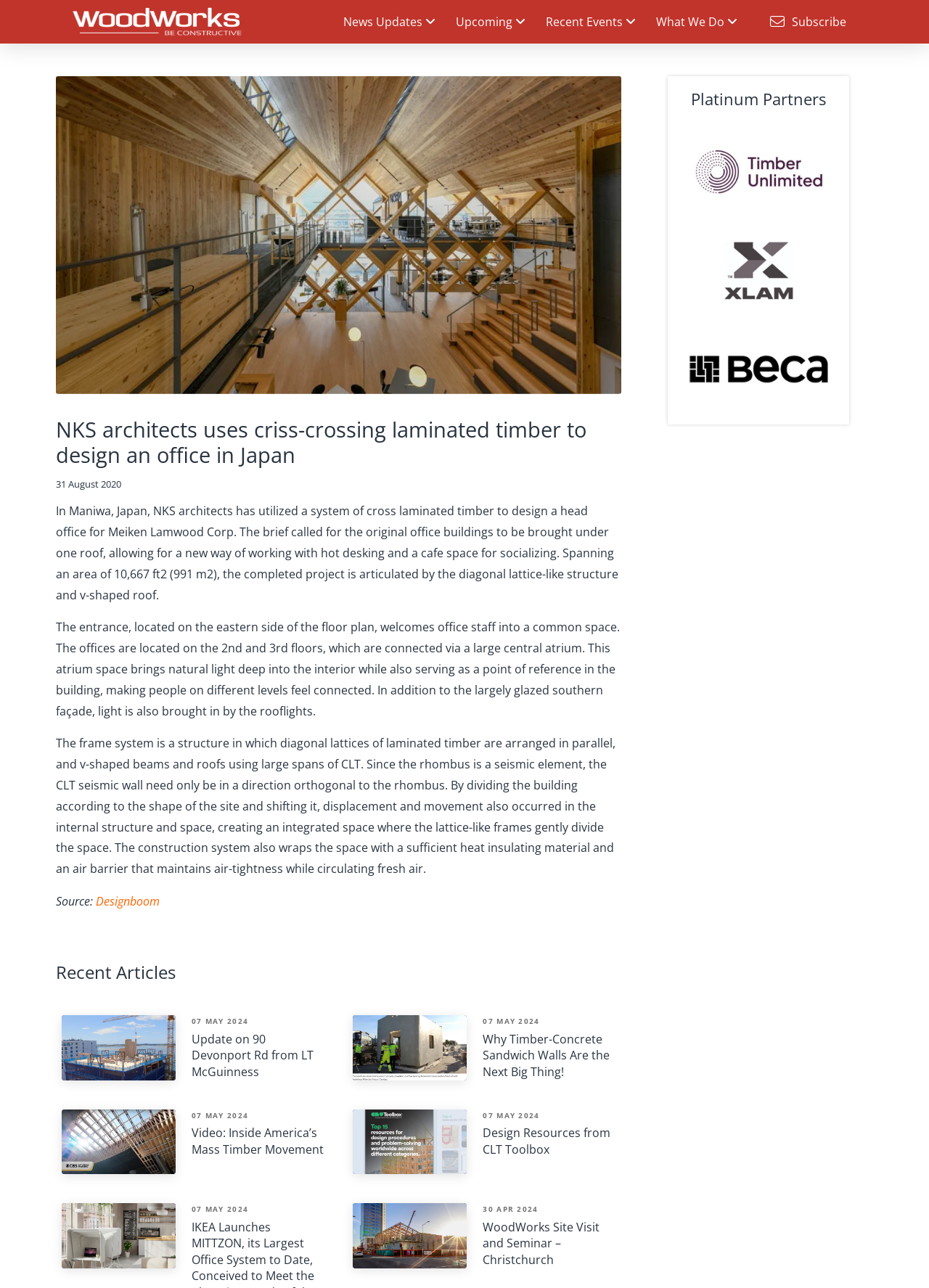Determine the main headline of the webpage and provide its text.

NKS architects uses criss-crossing laminated timber to design an office in Japan